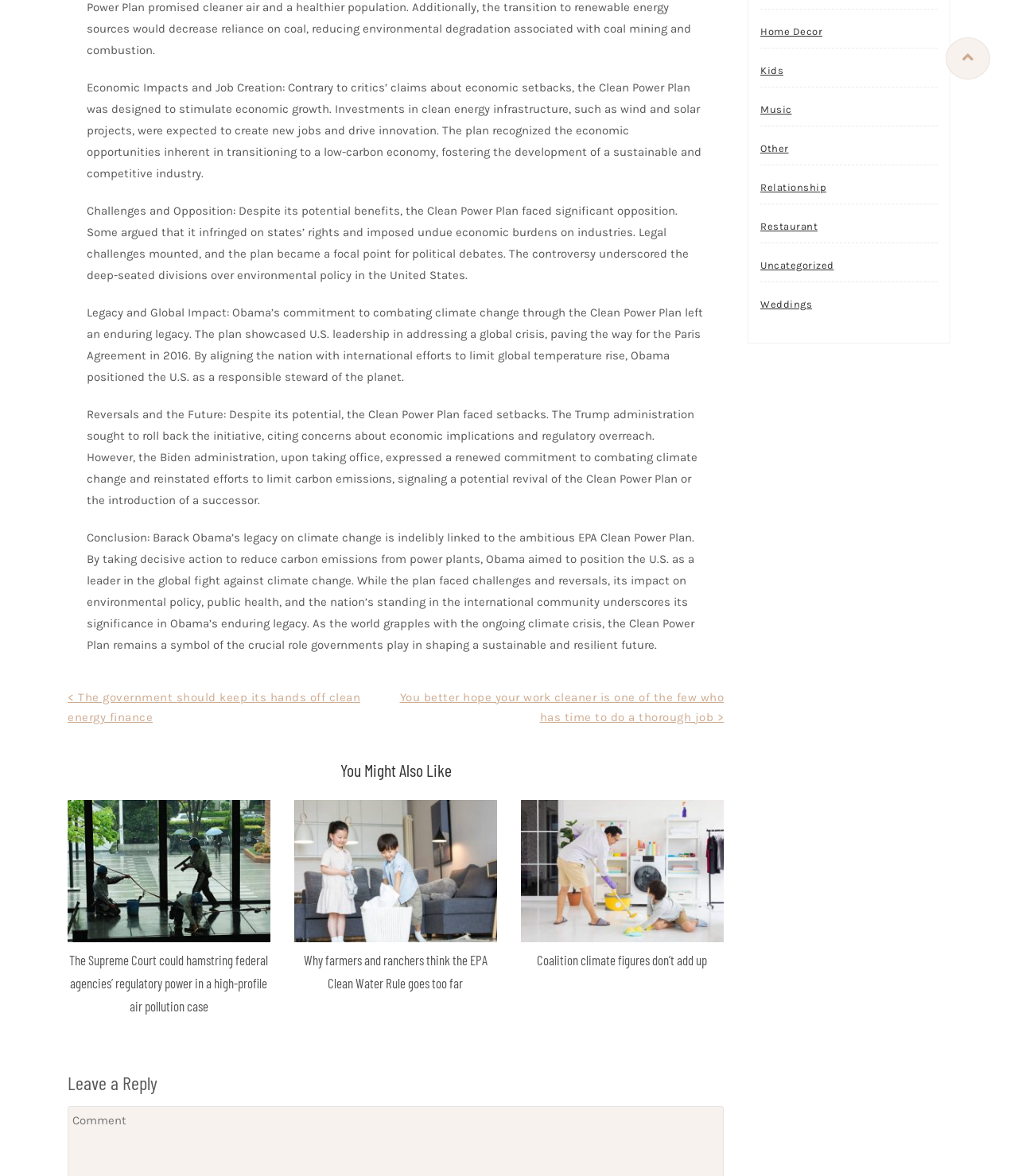Locate the bounding box coordinates of the clickable region to complete the following instruction: "Click on the 'Posts' navigation."

[0.066, 0.585, 0.711, 0.619]